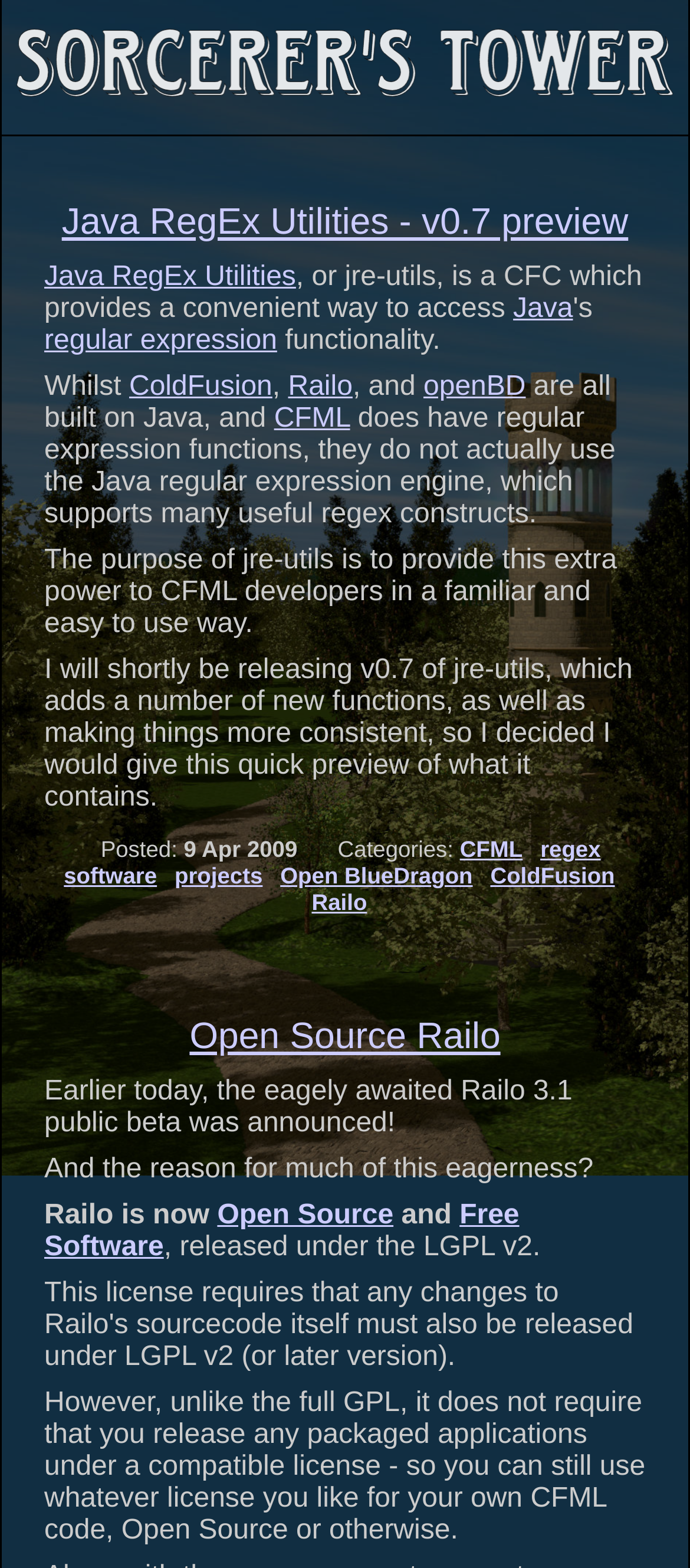Determine the coordinates of the bounding box for the clickable area needed to execute this instruction: "Click on the link to Java RegEx Utilities".

[0.064, 0.167, 0.429, 0.186]